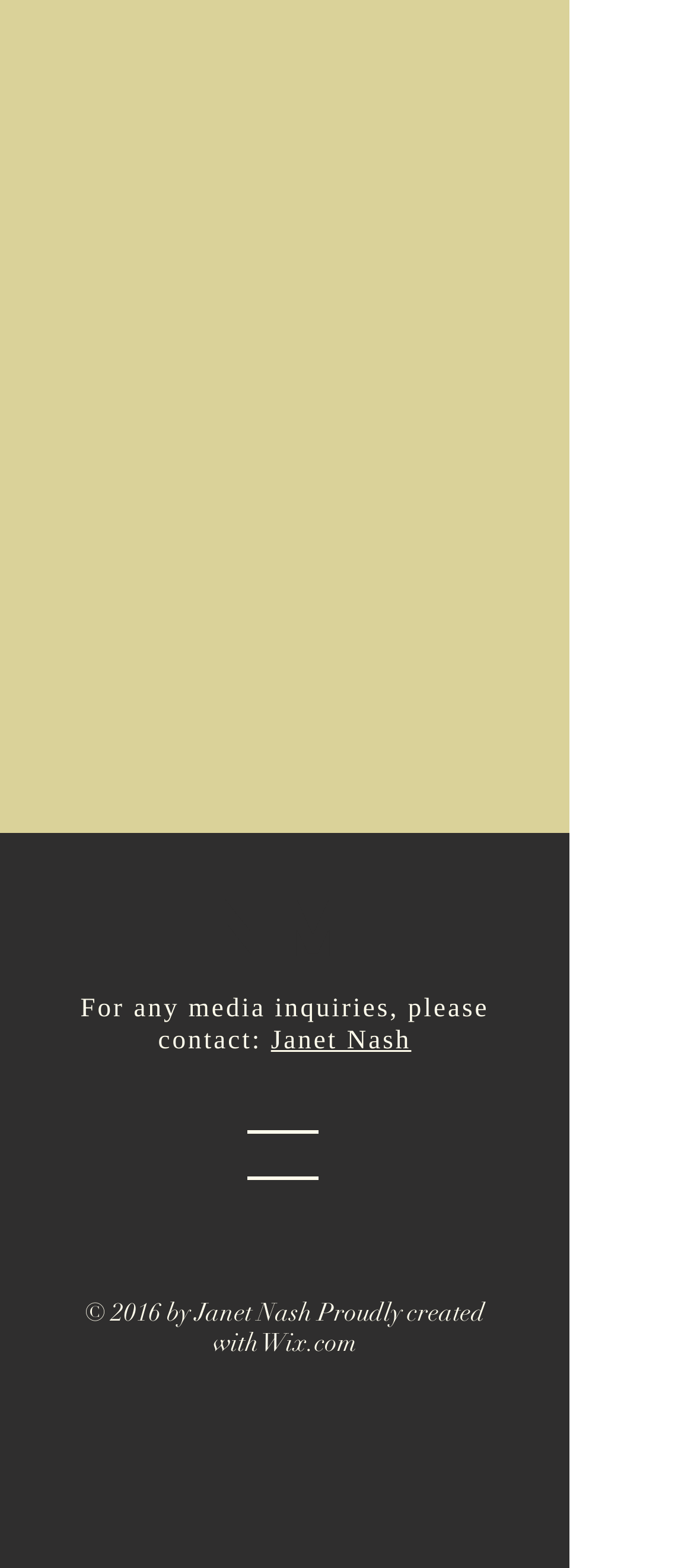Provide the bounding box coordinates of the HTML element this sentence describes: "N".

[0.3, 0.557, 0.4, 0.624]